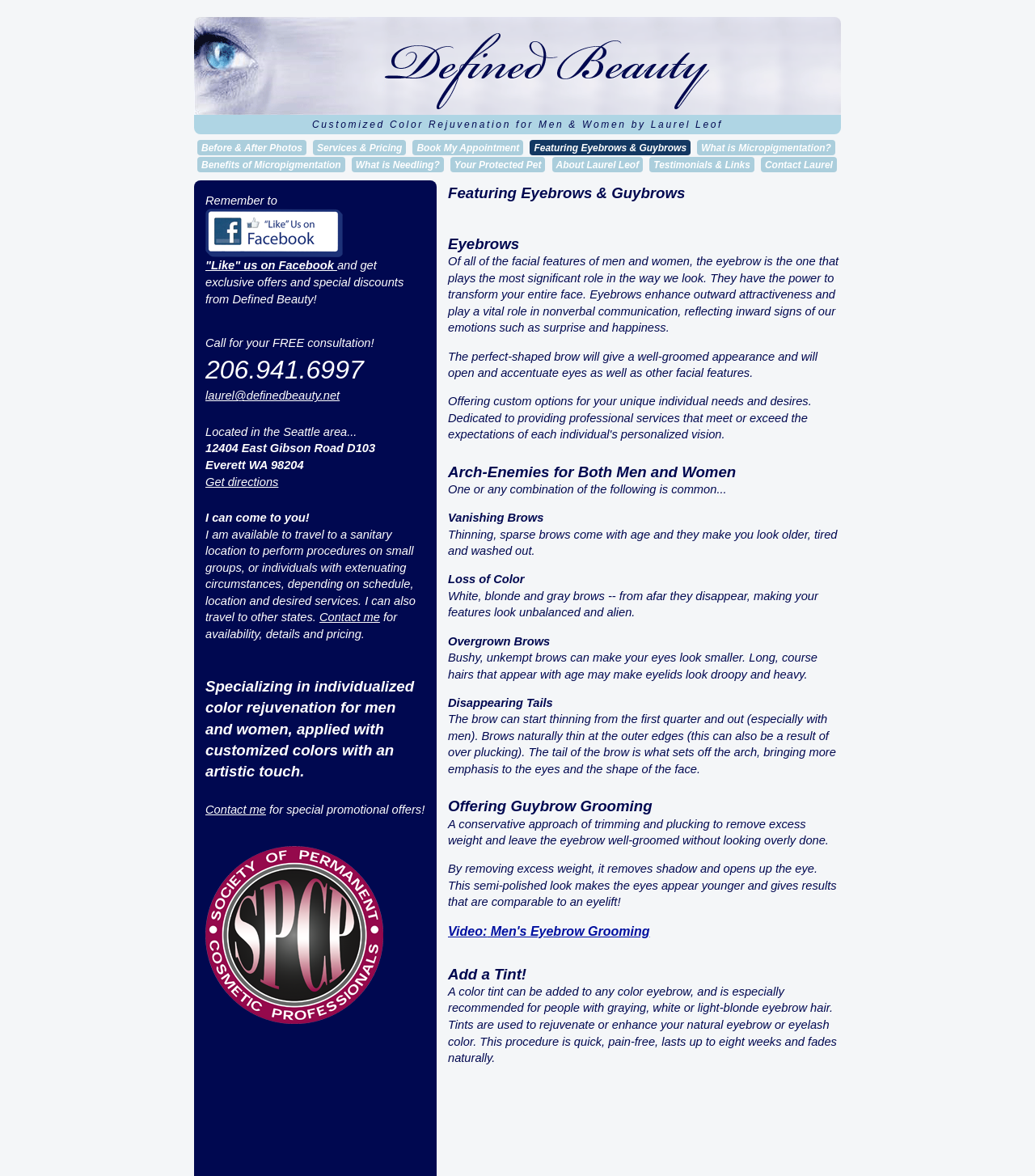Show the bounding box coordinates for the element that needs to be clicked to execute the following instruction: "Click on 'Contact me'". Provide the coordinates in the form of four float numbers between 0 and 1, i.e., [left, top, right, bottom].

[0.309, 0.519, 0.367, 0.53]